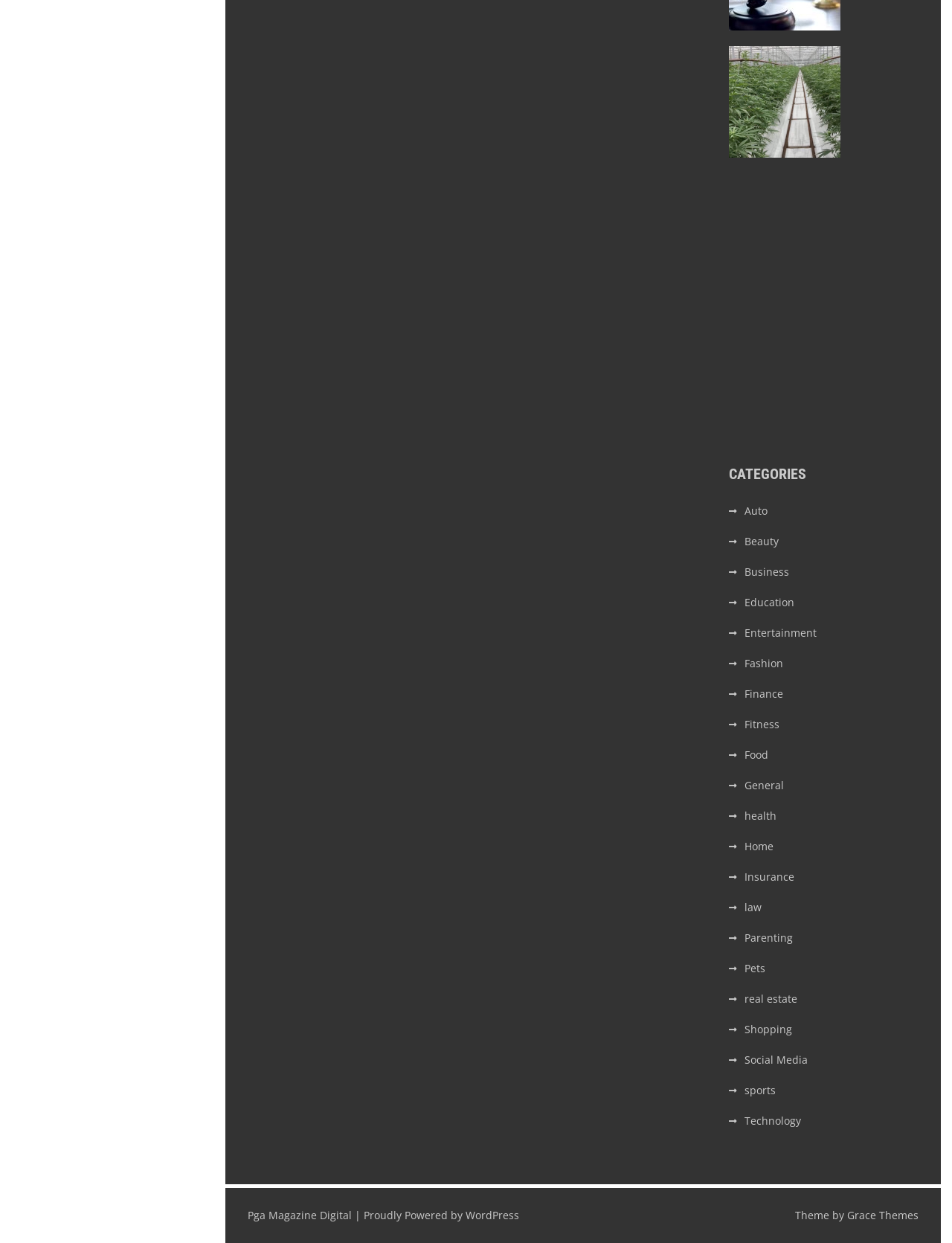What is the text above the 'hemp dispensaries' image?
Refer to the image and provide a one-word or short phrase answer.

Common Types of Law Are There